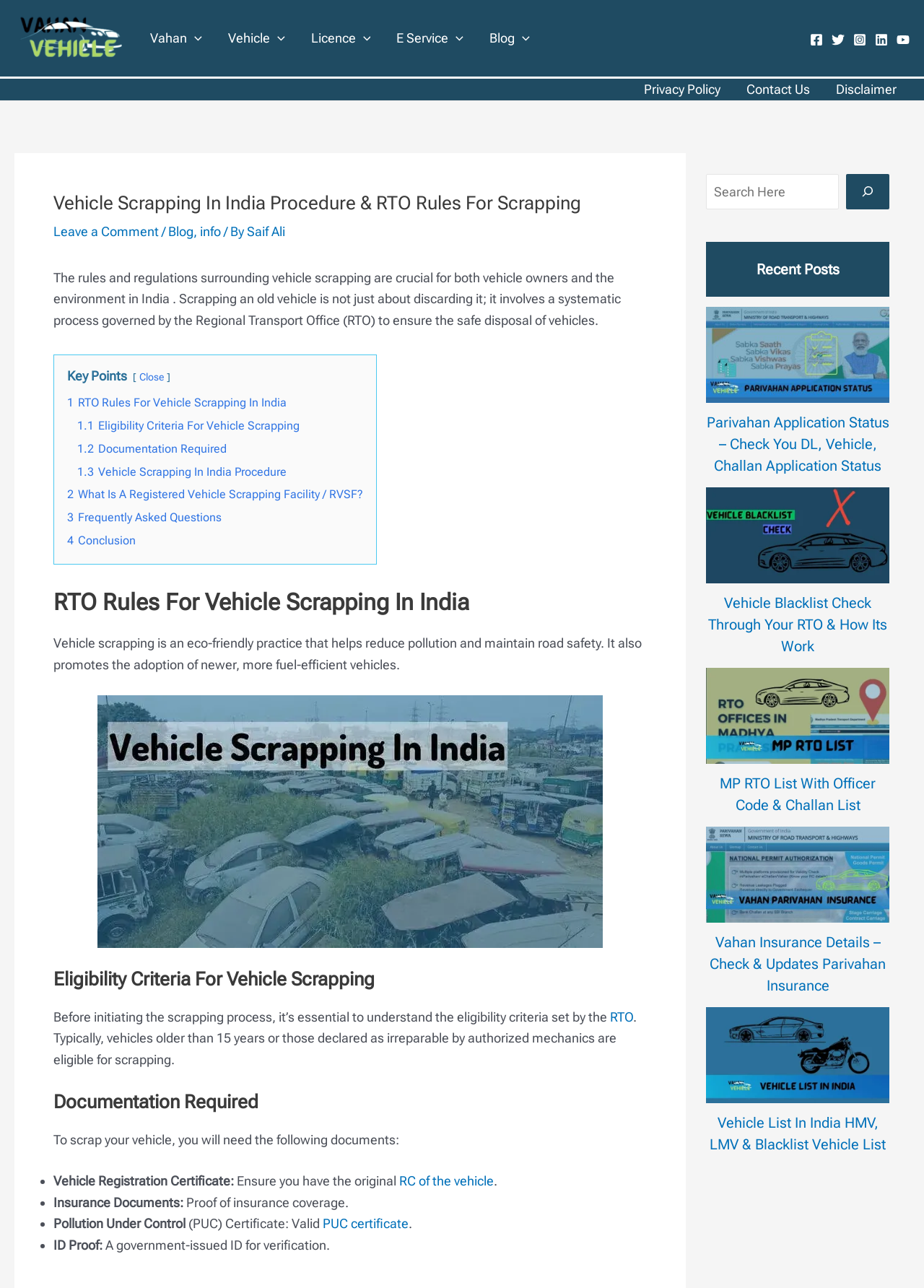What is the purpose of vehicle scrapping?
Answer the question with detailed information derived from the image.

According to the webpage, vehicle scrapping is an eco-friendly practice that helps reduce pollution and maintain road safety. It also promotes the adoption of newer, more fuel-efficient vehicles.